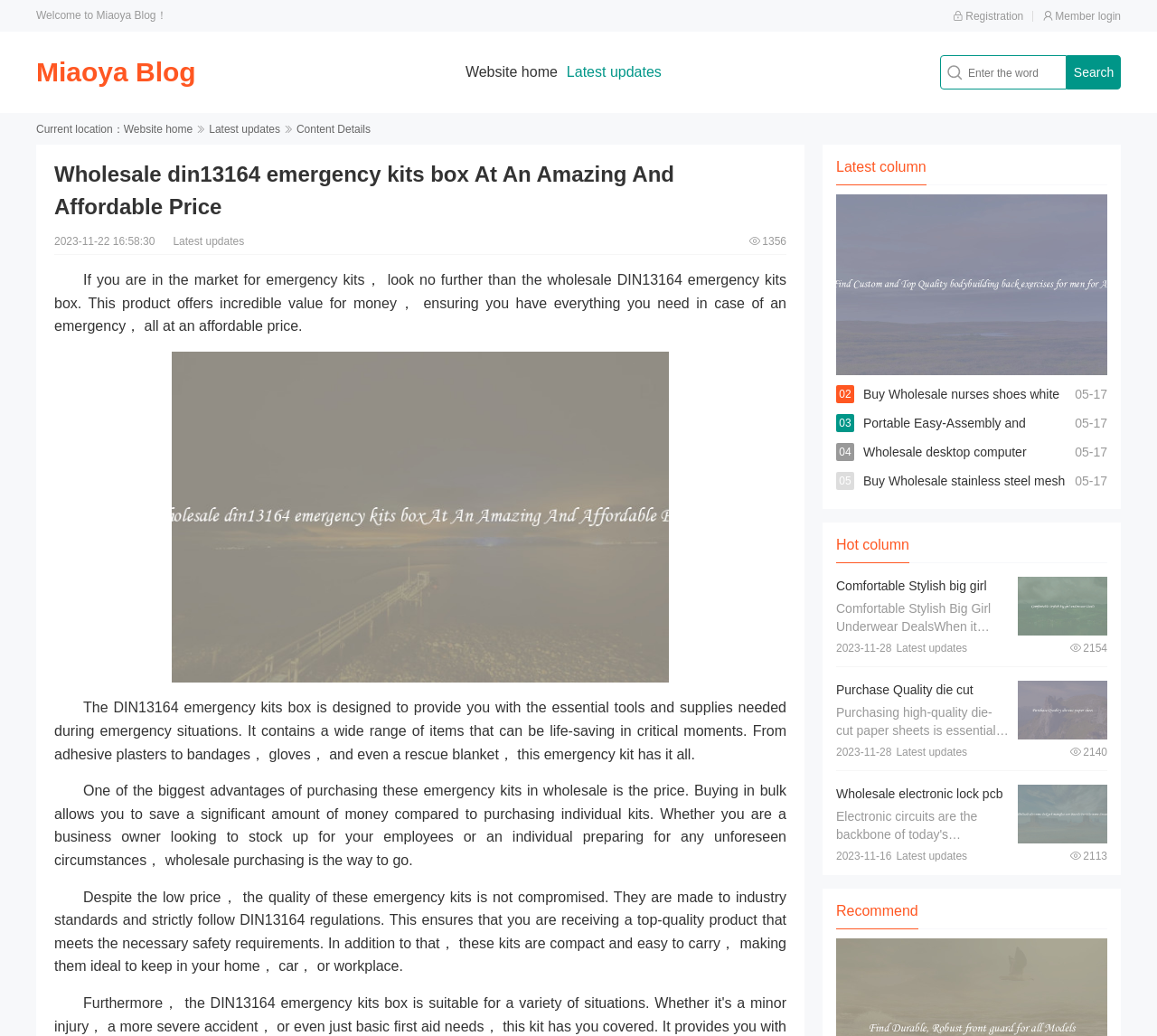Answer the following in one word or a short phrase: 
What is the name of the blog?

Miaoya Blog